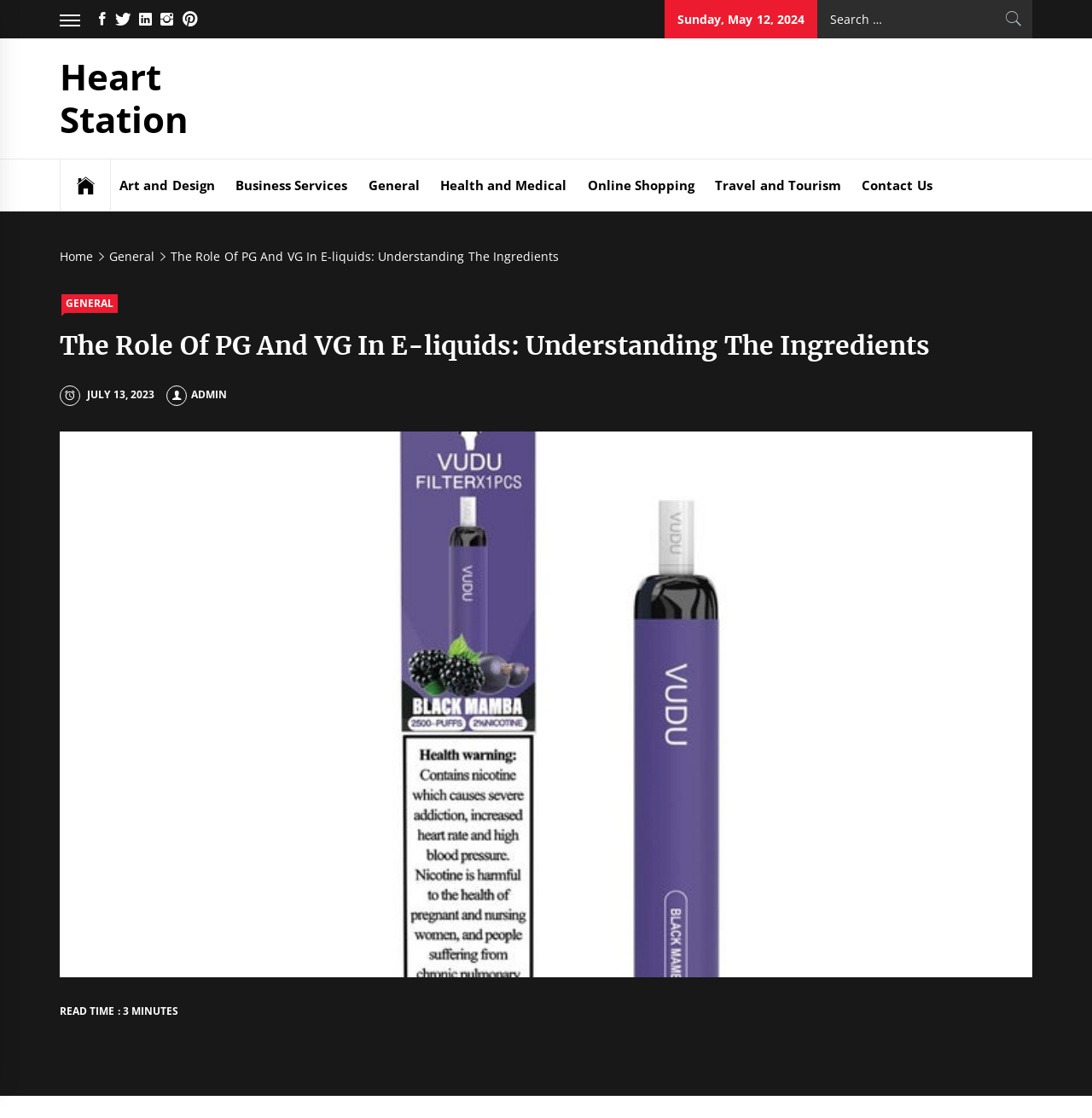How many links are available in the breadcrumbs navigation?
Craft a detailed and extensive response to the question.

I examined the breadcrumbs navigation on the webpage and counted the number of links available, which are Home, General, and The Role Of PG And VG In E-liquids: Understanding The Ingredients, totaling 3 links.